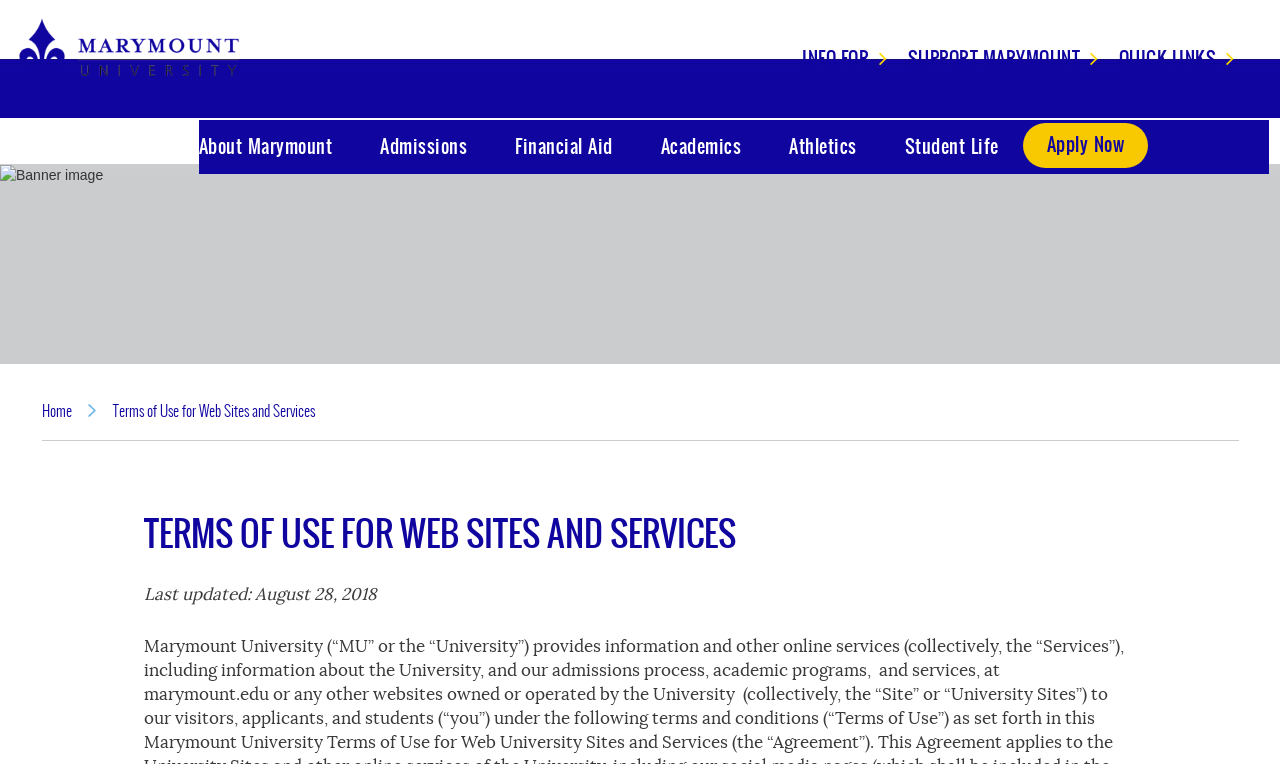Identify and provide the bounding box for the element described by: "parent_node: INFO FOR".

[0.013, 0.02, 0.208, 0.124]